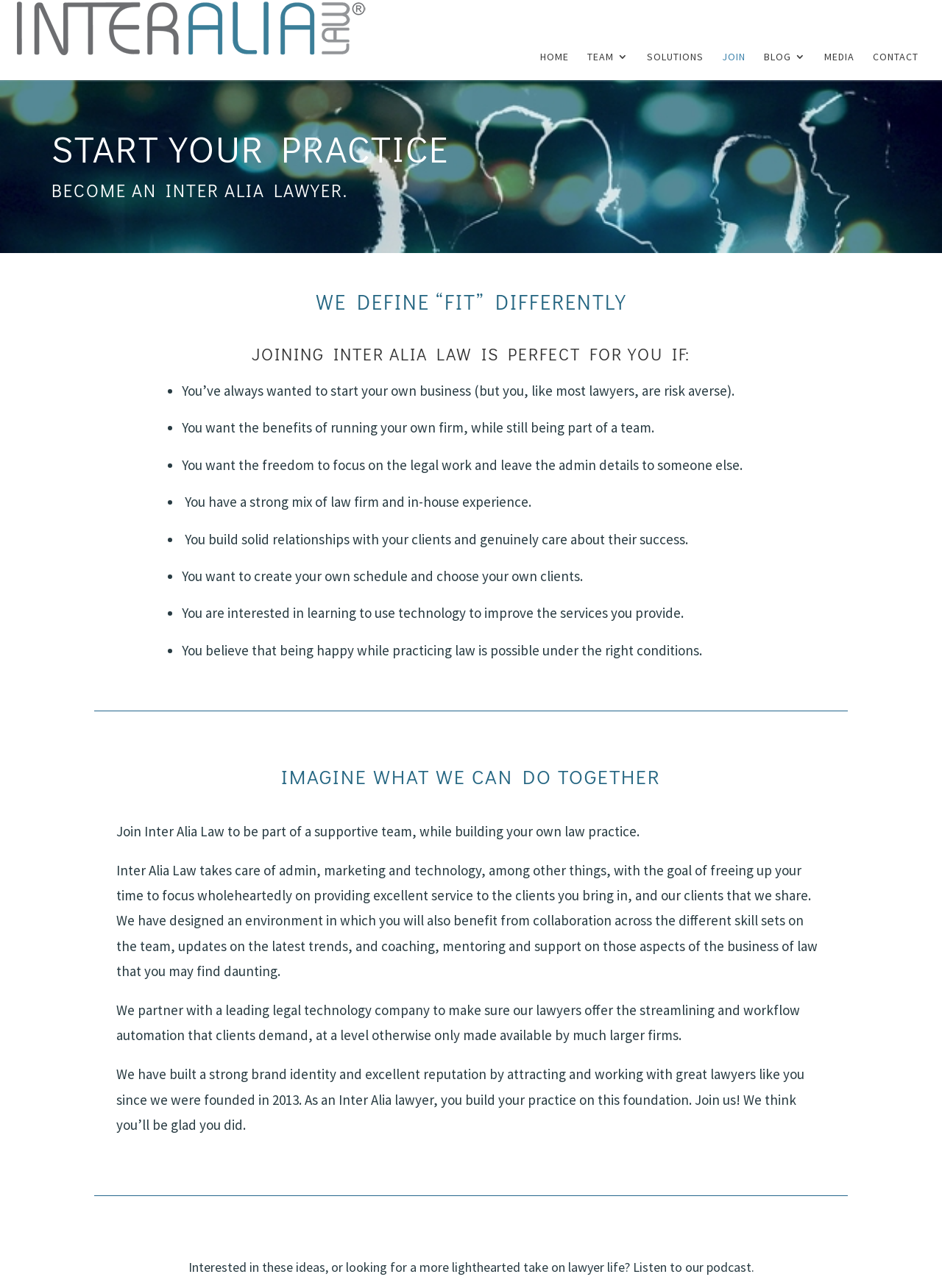Please determine the bounding box coordinates, formatted as (top-left x, top-left y, bottom-right x, bottom-right y), with all values as floating point numbers between 0 and 1. Identify the bounding box of the region described as: alt="Inter Alia Law"

[0.026, 0.024, 0.214, 0.036]